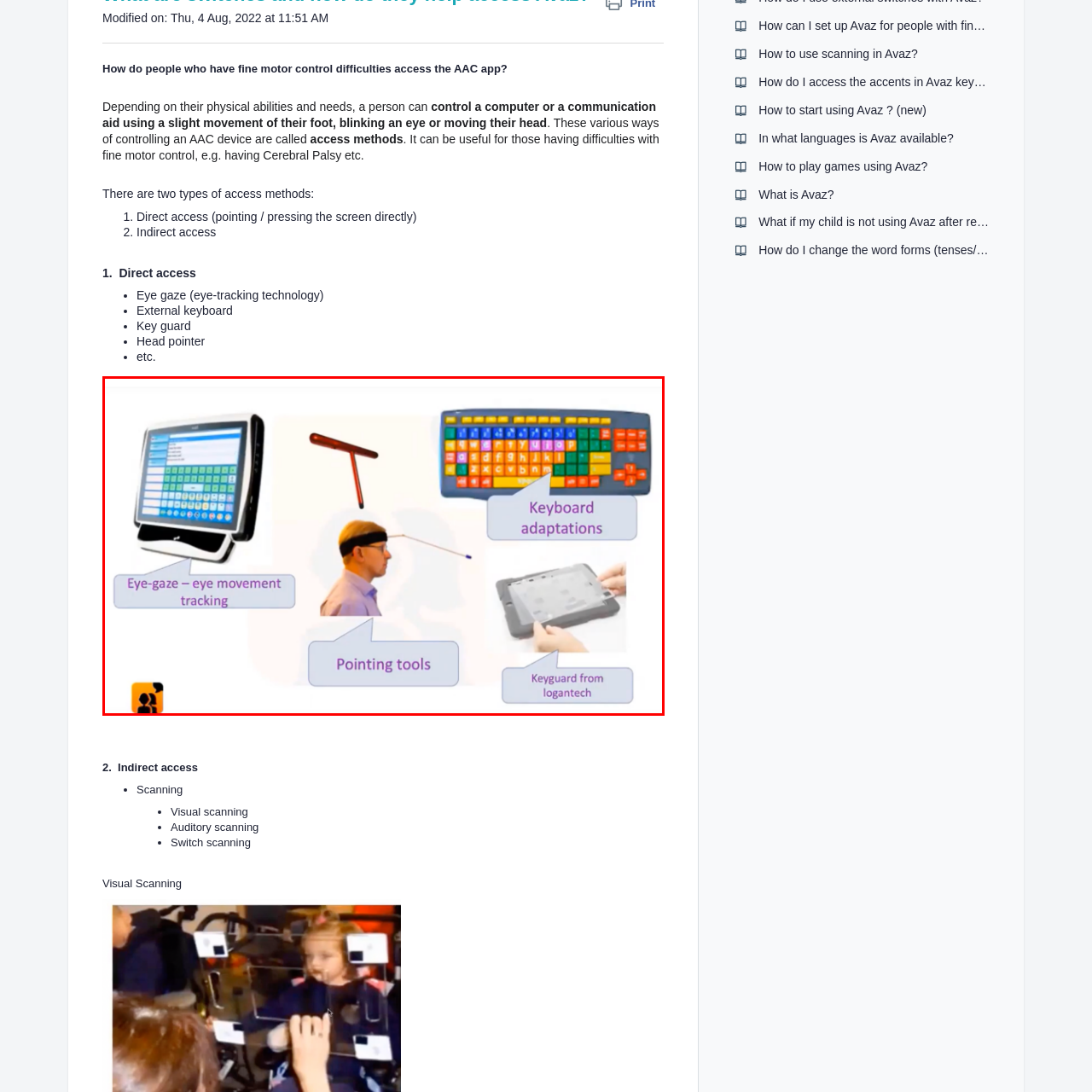What is the function of the keyguard?
Observe the image inside the red bounding box carefully and formulate a detailed answer based on what you can infer from the visual content.

The keyguard is a device that helps users select options without accidental touches, creating a more controlled and user-friendly experience.